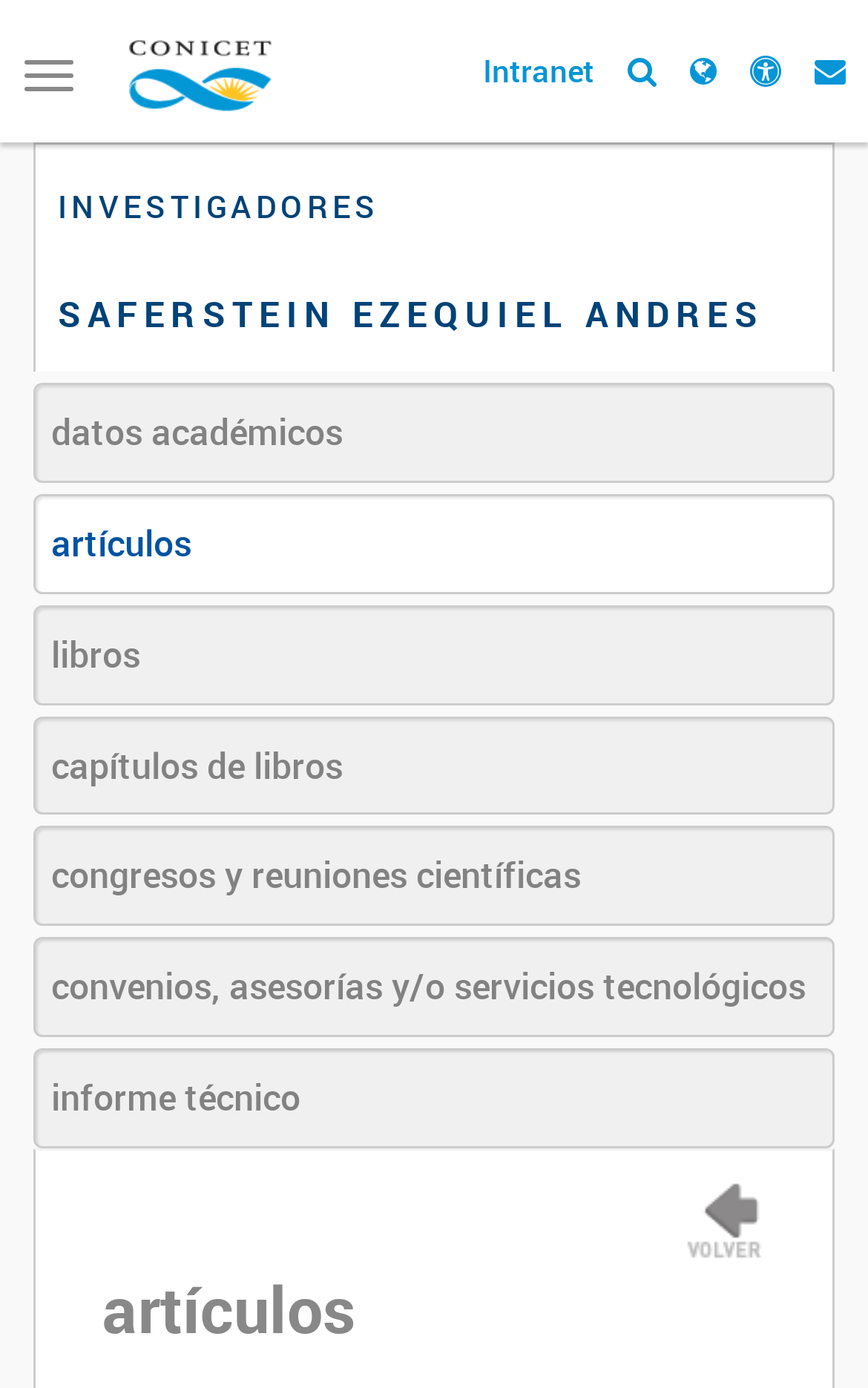Please specify the bounding box coordinates of the clickable region to carry out the following instruction: "View datos académicos". The coordinates should be four float numbers between 0 and 1, in the format [left, top, right, bottom].

[0.038, 0.276, 0.962, 0.348]